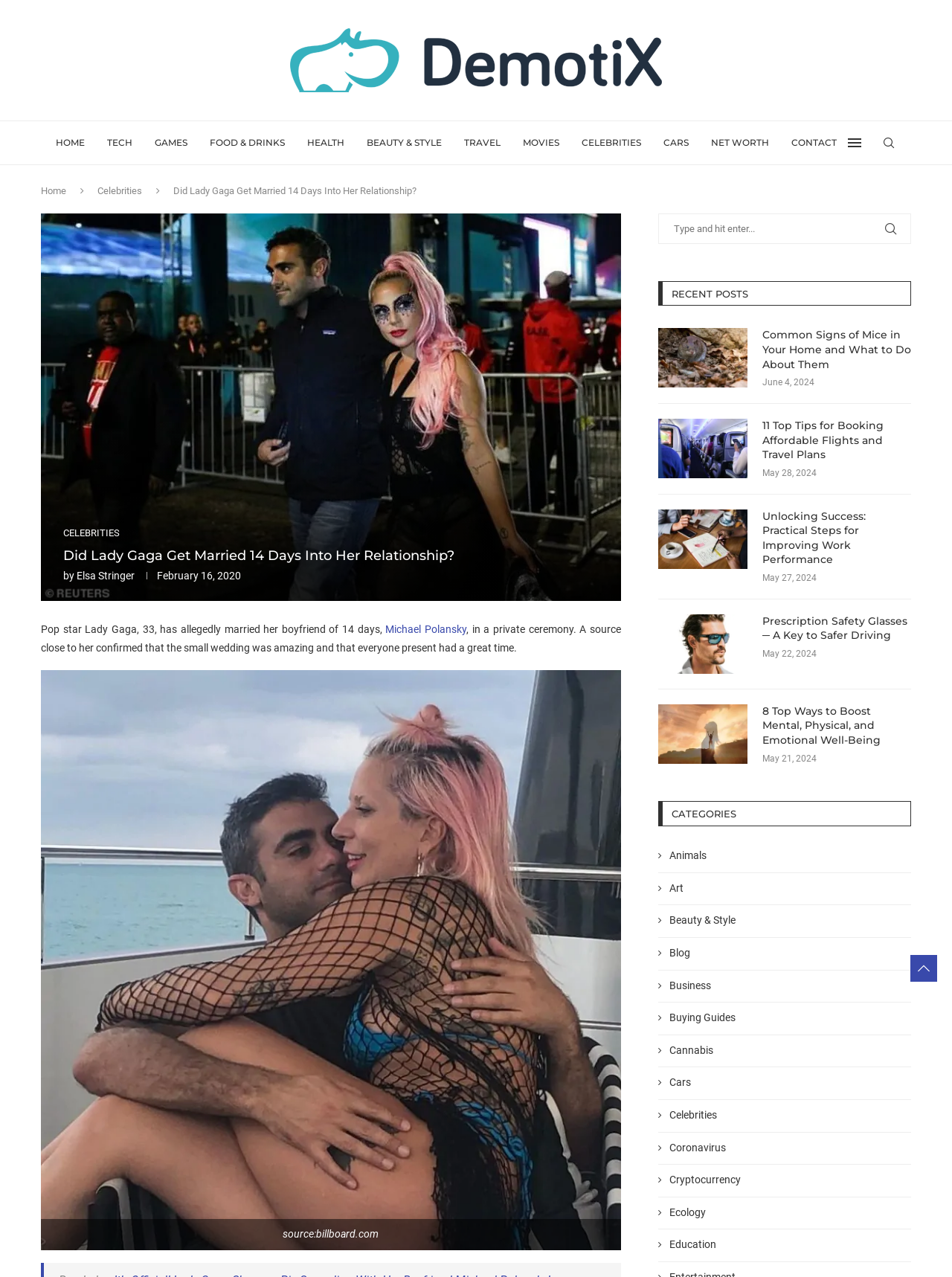Generate a comprehensive caption for the webpage you are viewing.

This webpage is about Lady Gaga's alleged marriage to her boyfriend Michael Polanski after just 14 days of dating. The page has a header section with a logo and a navigation menu that includes links to various categories such as Home, Tech, Games, Food & Drinks, Health, Beauty & Style, Travel, Movies, Celebrities, Cars, and Net Worth. Below the header, there is a search bar and a link to the Contact page.

The main content of the page is an article about Lady Gaga's marriage, which includes a heading, a brief summary, and a longer text describing the event. The article is accompanied by an image, and there is a caption below the image citing the source as billboard.com.

On the right side of the page, there is a section titled "RECENT POSTS" that lists several articles with links, headings, and timestamps. The articles are about various topics such as mice in the home, affordable flights, work performance, prescription safety glasses, and mental well-being.

Below the recent posts section, there is a "CATEGORIES" section that lists various categories with icons, including Animals, Art, Beauty & Style, Blog, Business, Buying Guides, Cannabis, Cars, Celebrities, Coronavirus, Cryptocurrency, Ecology, and Education.